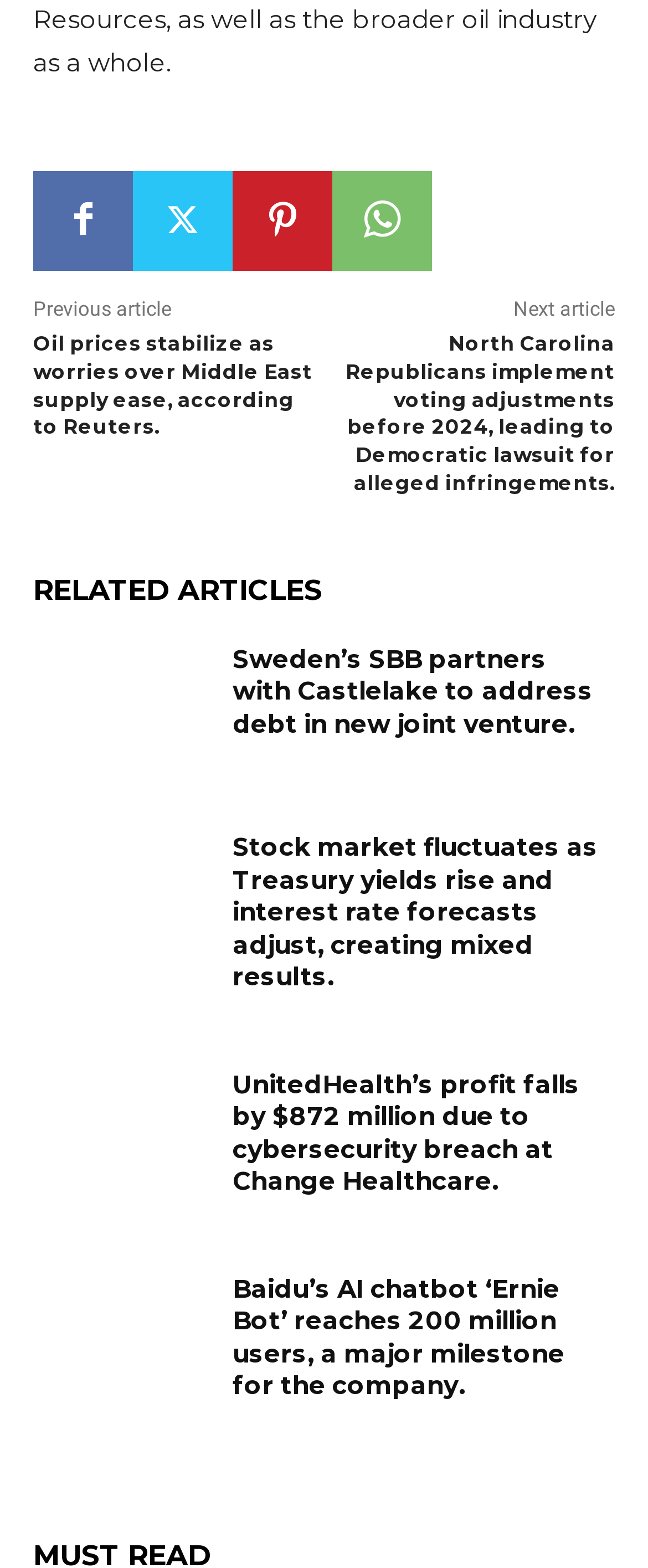Please specify the bounding box coordinates of the element that should be clicked to execute the given instruction: 'Click the previous article link'. Ensure the coordinates are four float numbers between 0 and 1, expressed as [left, top, right, bottom].

[0.051, 0.19, 0.264, 0.204]